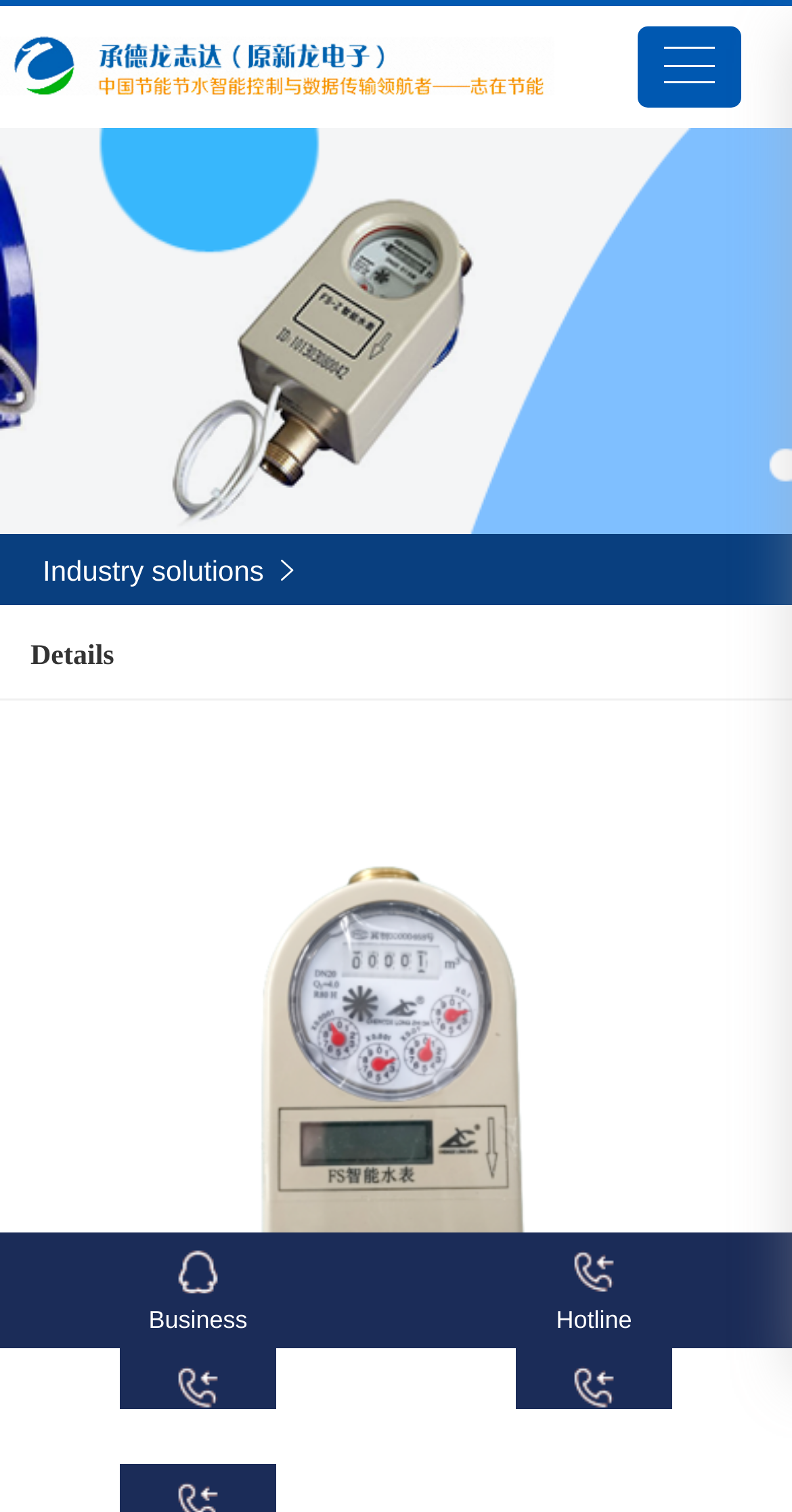Provide a comprehensive caption for the webpage.

The webpage is about IC card water meters provided by Chengde longzhida Intelligent Instrument Technology Co., Ltd. At the top left corner, there is a logo of the company, which is an image with a link to the company's website. 

Below the logo, there is a menu with three options: "Industry solutions", represented by an icon, "Details", which is a heading, and another icon. 

The main content of the webpage is an image that takes up most of the page, showcasing the IC card water meter. The image is positioned from the top left to the bottom right of the page.

At the bottom of the page, there are three links: "Business", "Hotline", and "Installation", which are positioned from left to right.